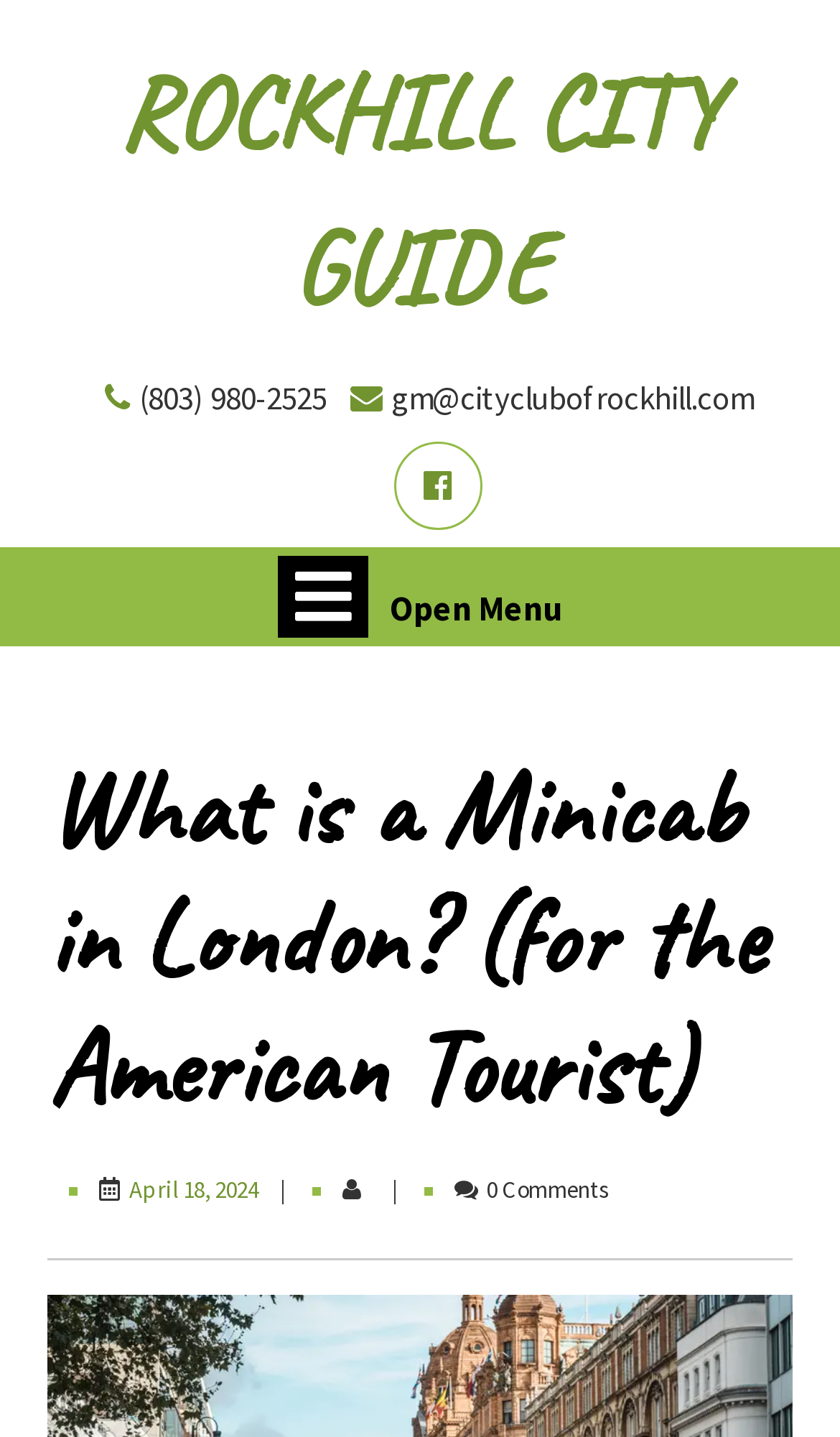Given the content of the image, can you provide a detailed answer to the question?
How many comments are there on this article?

I found the number of comments by looking at the StaticText element with the text '0 Comments' which is located below the article title.